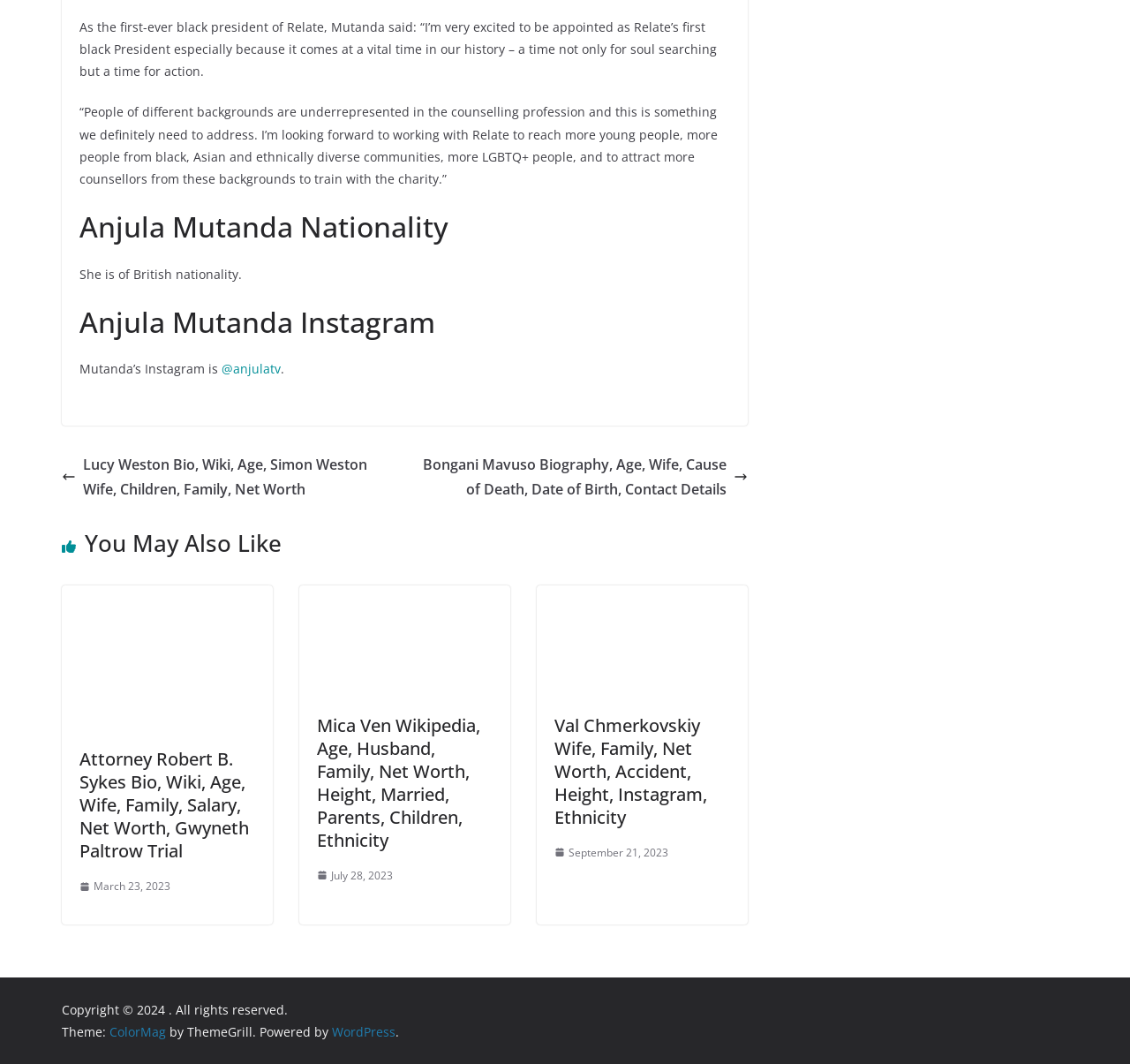Please identify the bounding box coordinates of the element's region that should be clicked to execute the following instruction: "Visit Anjula Mutanda's Instagram". The bounding box coordinates must be four float numbers between 0 and 1, i.e., [left, top, right, bottom].

[0.196, 0.339, 0.248, 0.355]